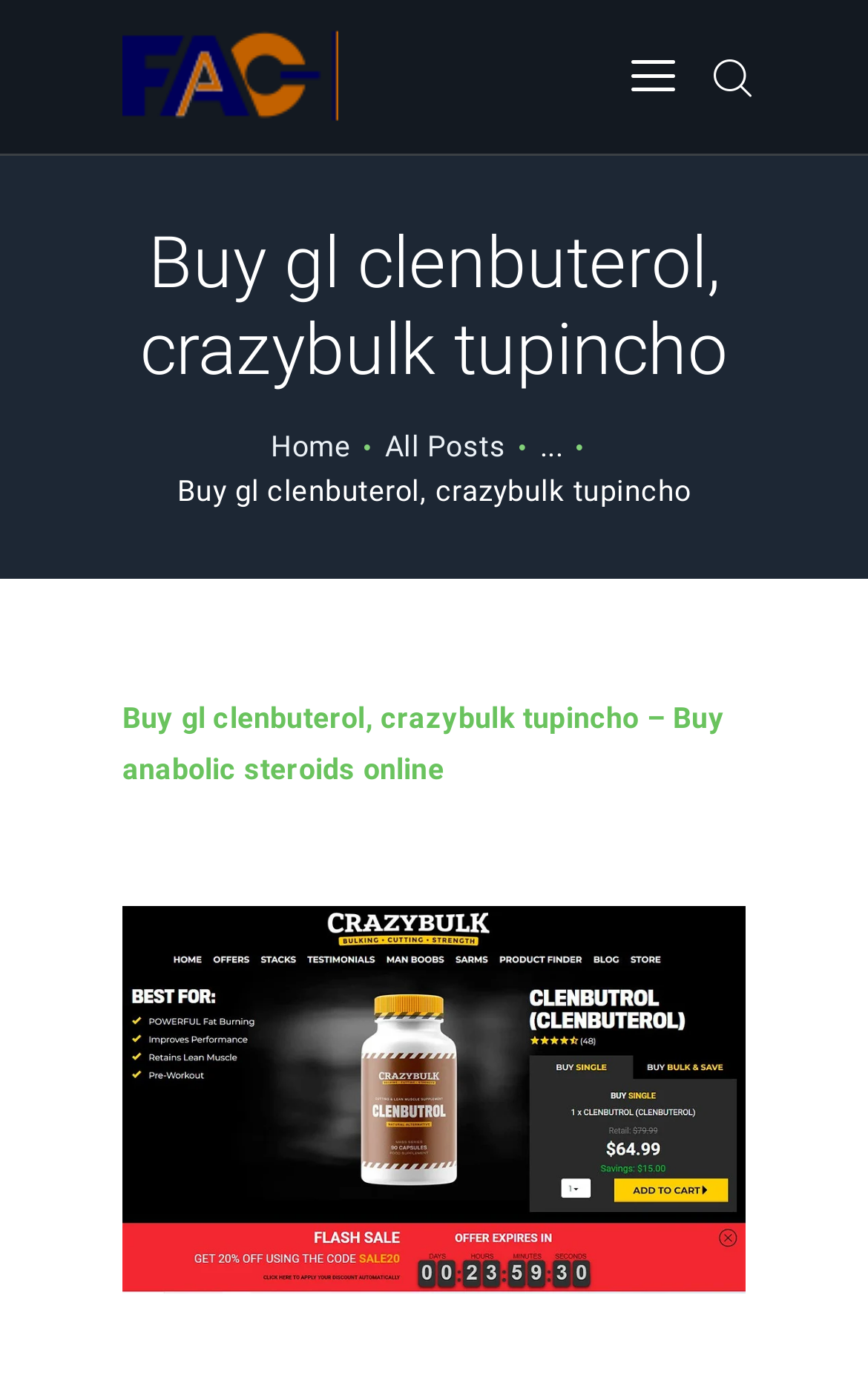Please determine the bounding box coordinates for the element that should be clicked to follow these instructions: "Check the information about 'hur märker man att spiralen sitter fel'".

None